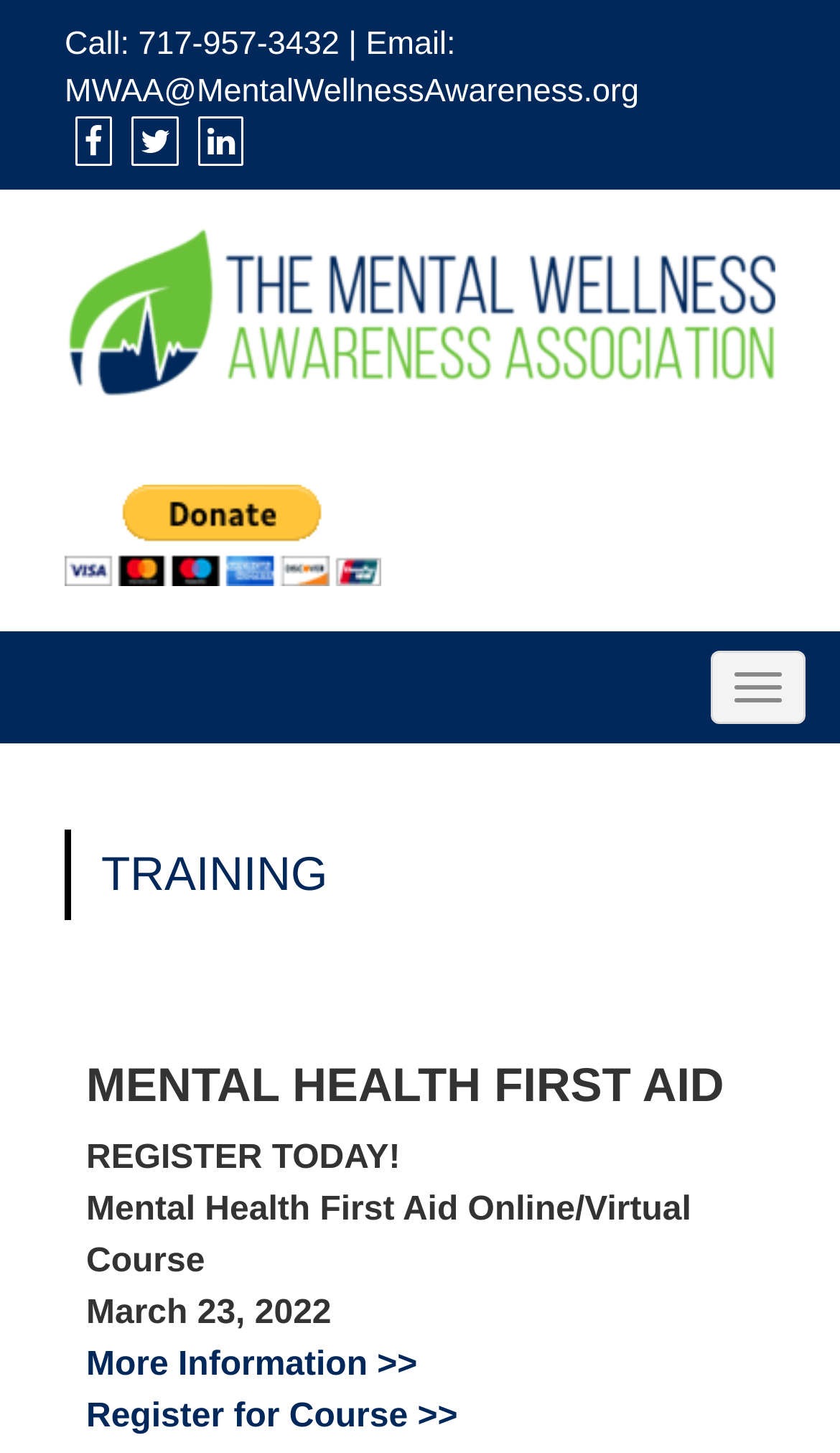Determine the coordinates of the bounding box for the clickable area needed to execute this instruction: "Toggle navigation".

[0.846, 0.447, 0.959, 0.498]